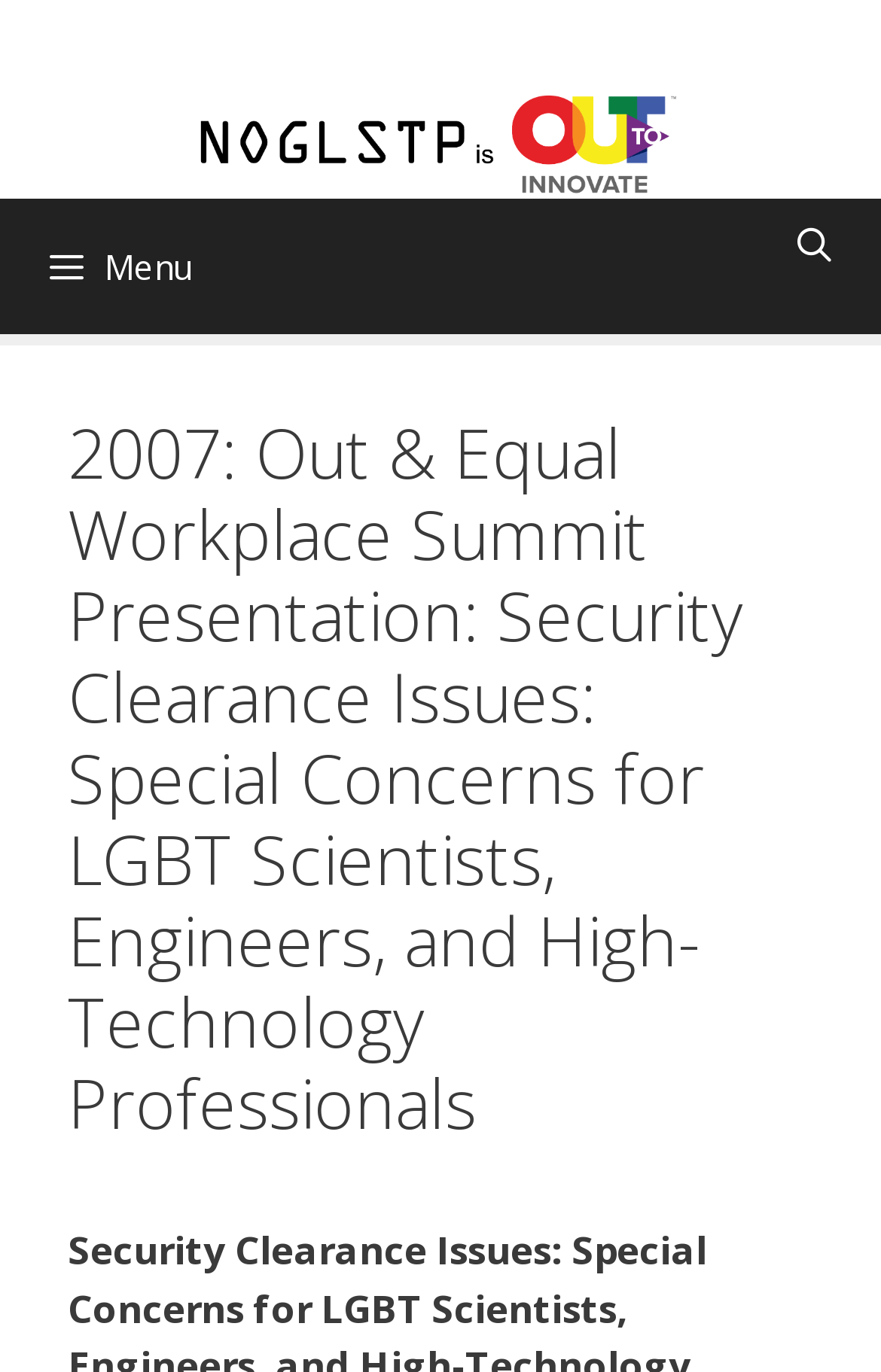Locate and extract the headline of this webpage.

2007: Out & Equal Workplace Summit Presentation: Security Clearance Issues: Special Concerns for LGBT Scientists, Engineers, and High-Technology Professionals